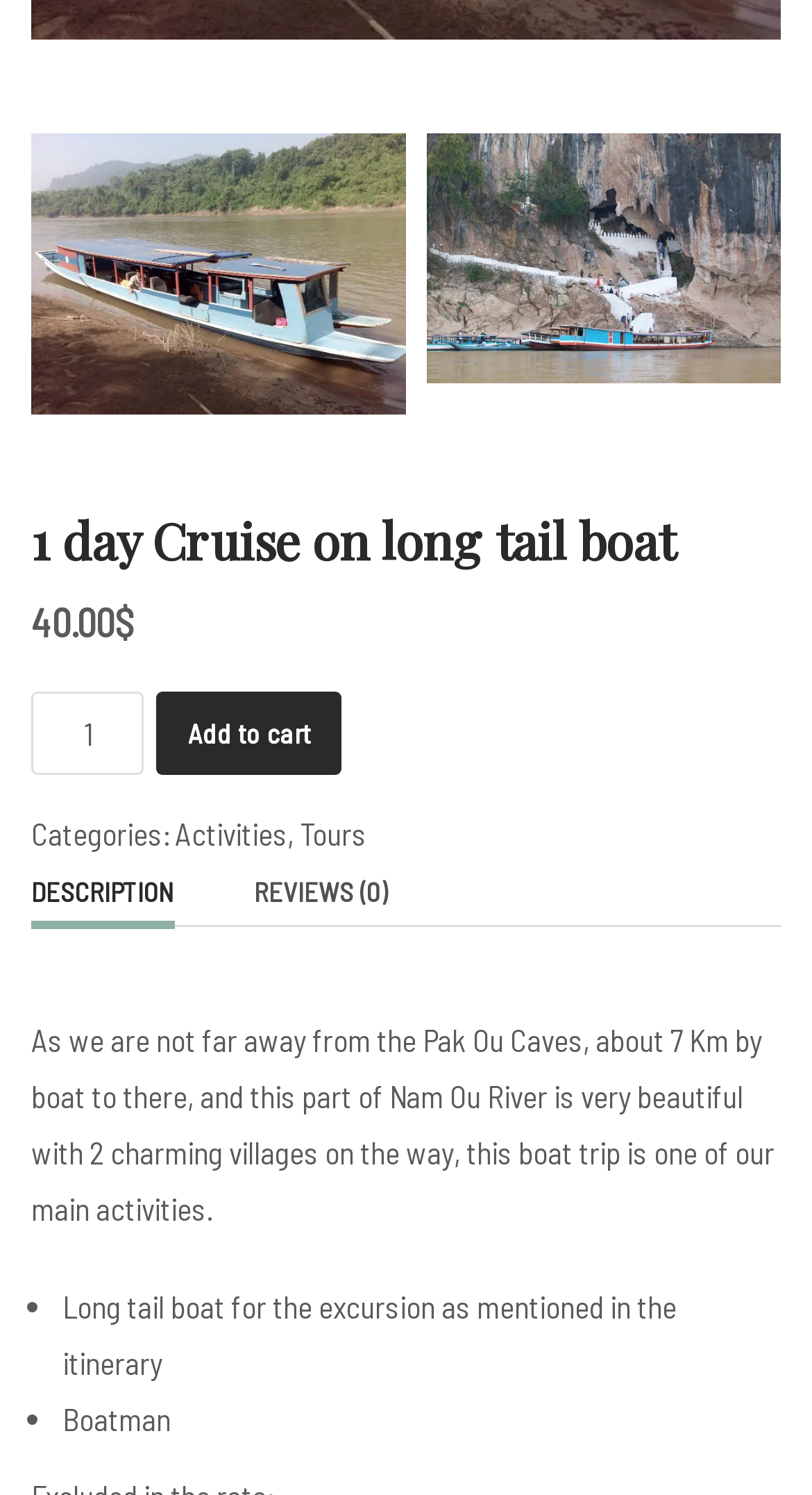What is the price of the 1 day Cruise on long tail boat?
Examine the image and provide an in-depth answer to the question.

The price of the 1 day Cruise on long tail boat can be found in the StaticText element with the text '40.00' and a bounding box coordinate of [0.038, 0.399, 0.141, 0.432].